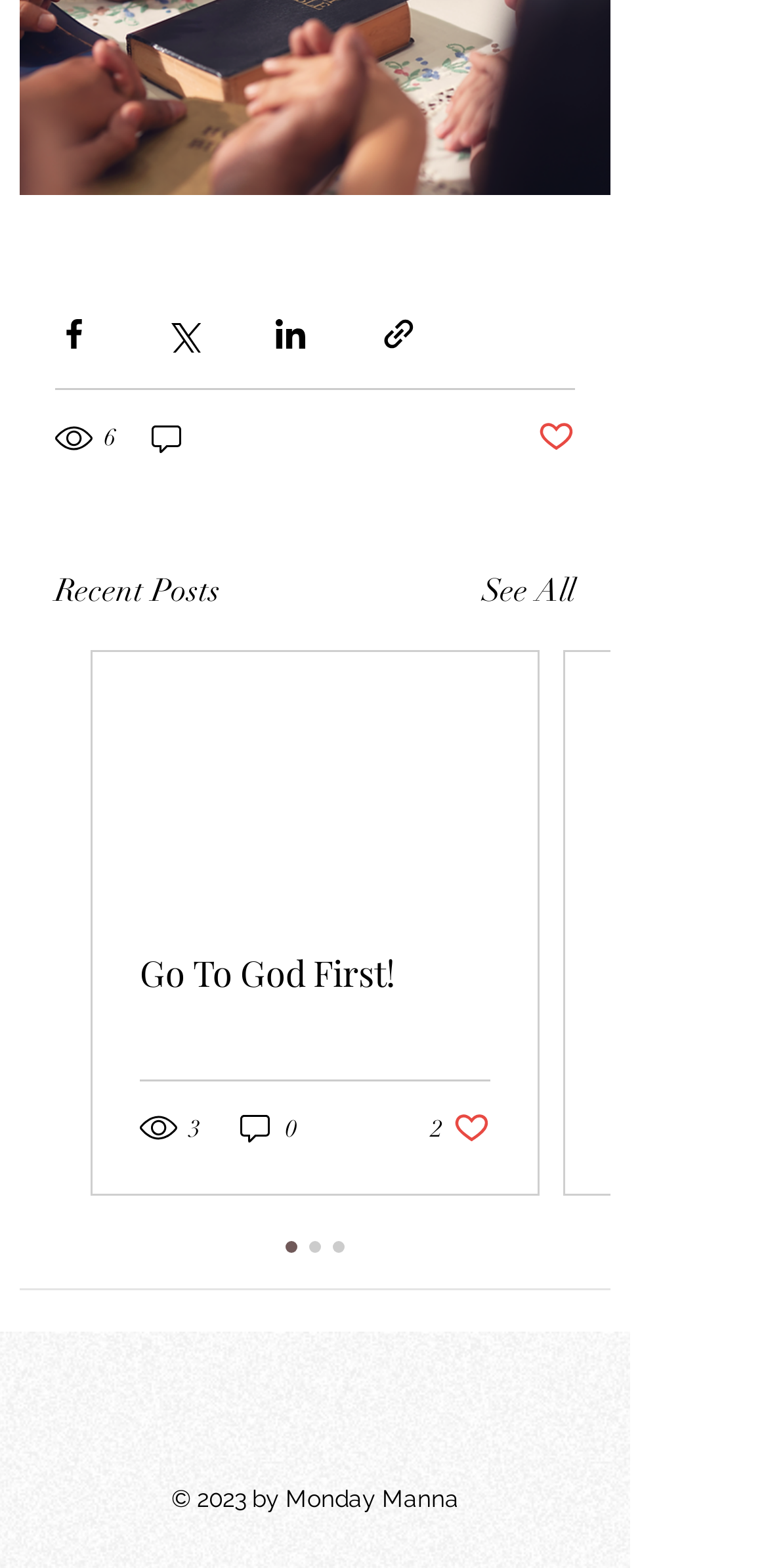How many likes does the second post have?
Respond with a short answer, either a single word or a phrase, based on the image.

2